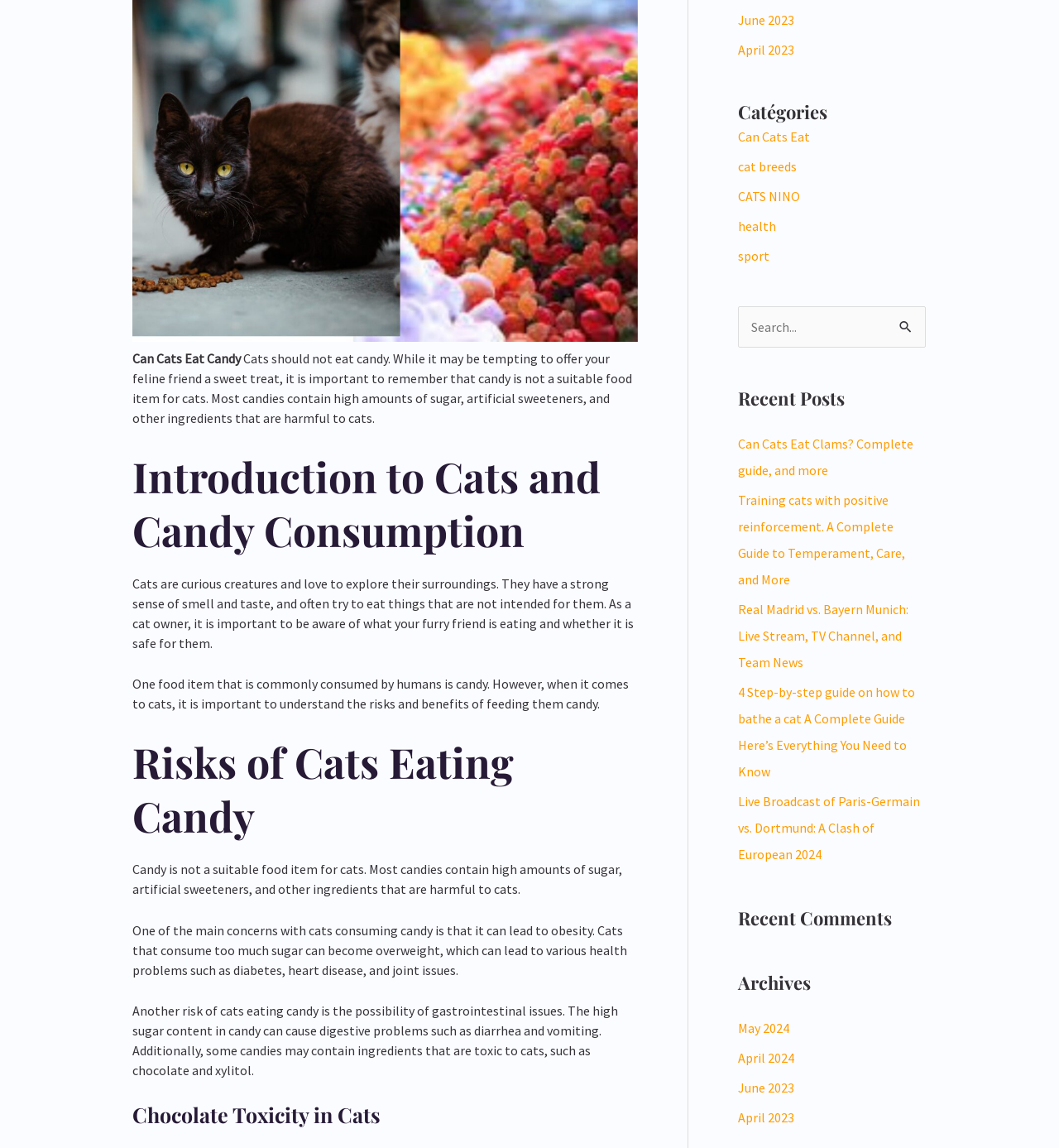Identify the bounding box coordinates of the clickable section necessary to follow the following instruction: "View the 'Nature Talk' category". The coordinates should be presented as four float numbers from 0 to 1, i.e., [left, top, right, bottom].

None